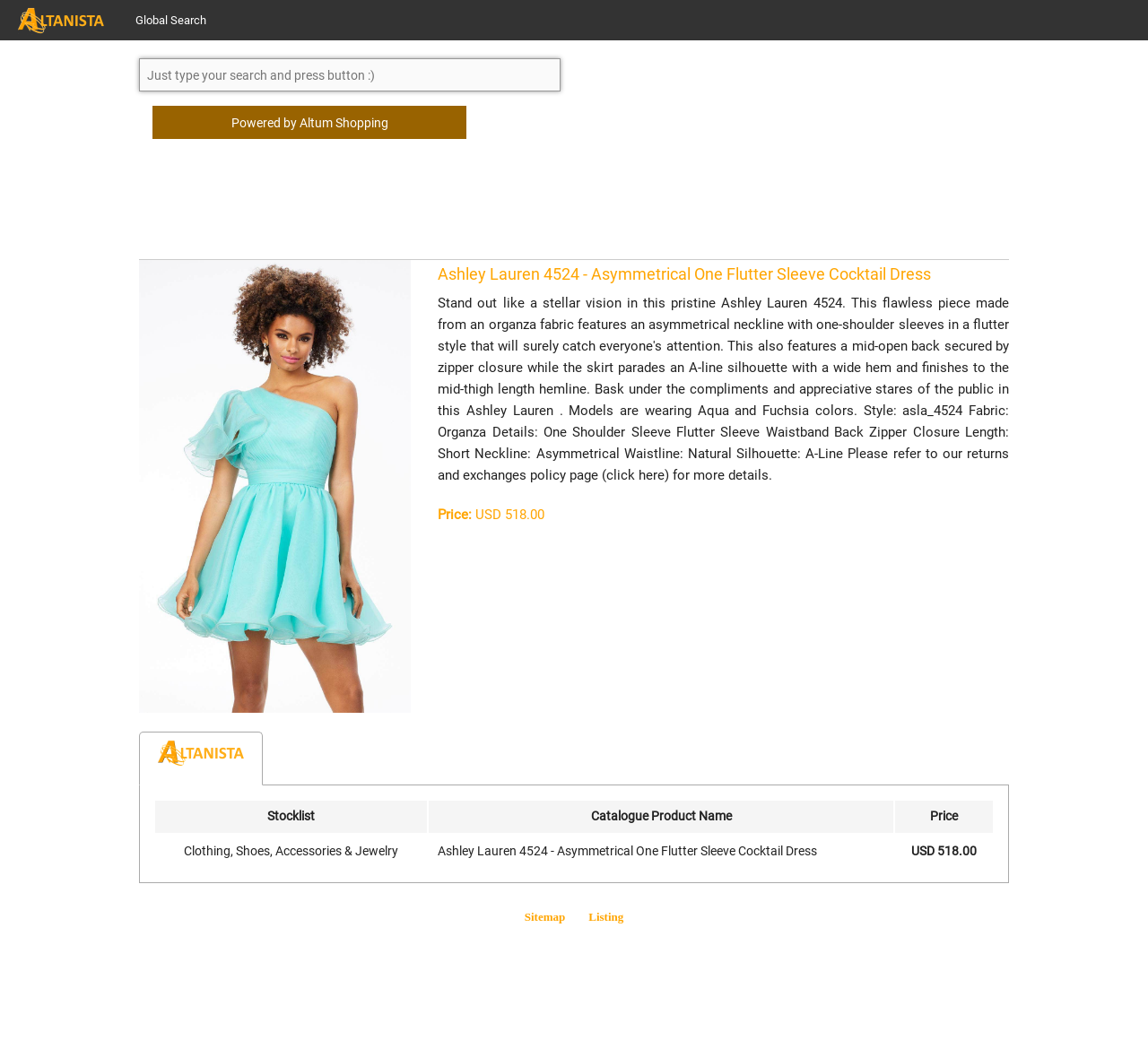What type of product is the dress?
Please respond to the question with a detailed and informative answer.

The type of product can be inferred from the table element with the column headers 'Stocklist', 'Catalogue Product Name', and 'Price'. The dress is listed in the table with a category of 'Clothing, Shoes, Accessories & Jewelry', suggesting that it is a type of clothing.